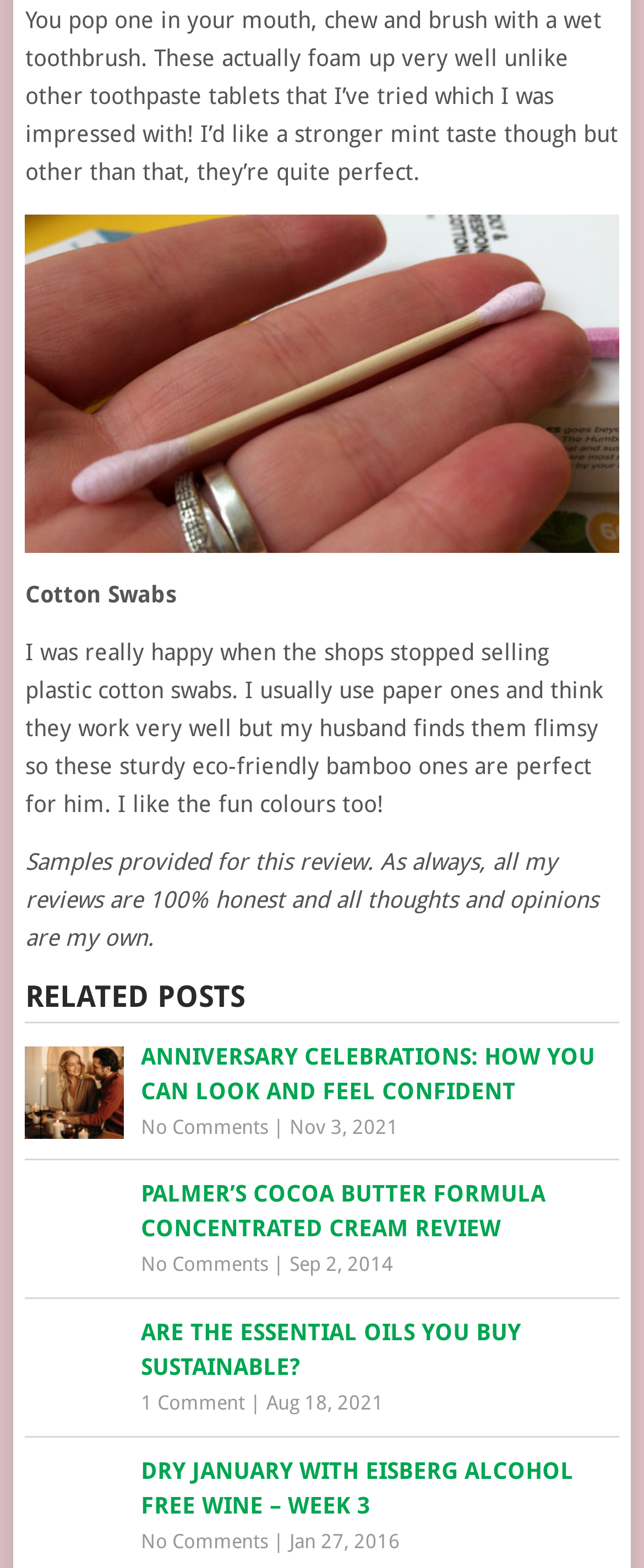Please reply with a single word or brief phrase to the question: 
How many related posts are listed?

4